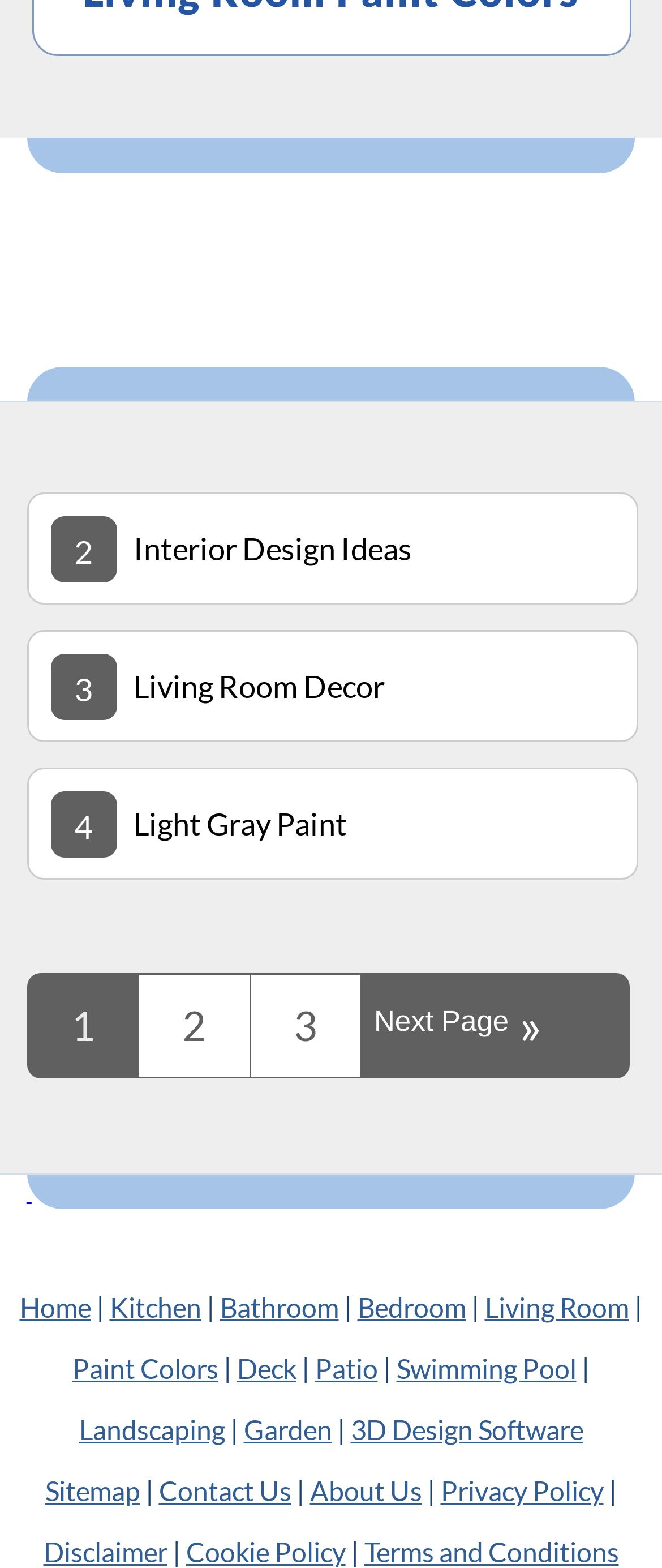Determine the bounding box coordinates for the area you should click to complete the following instruction: "Go to the 'June 2024' page".

None